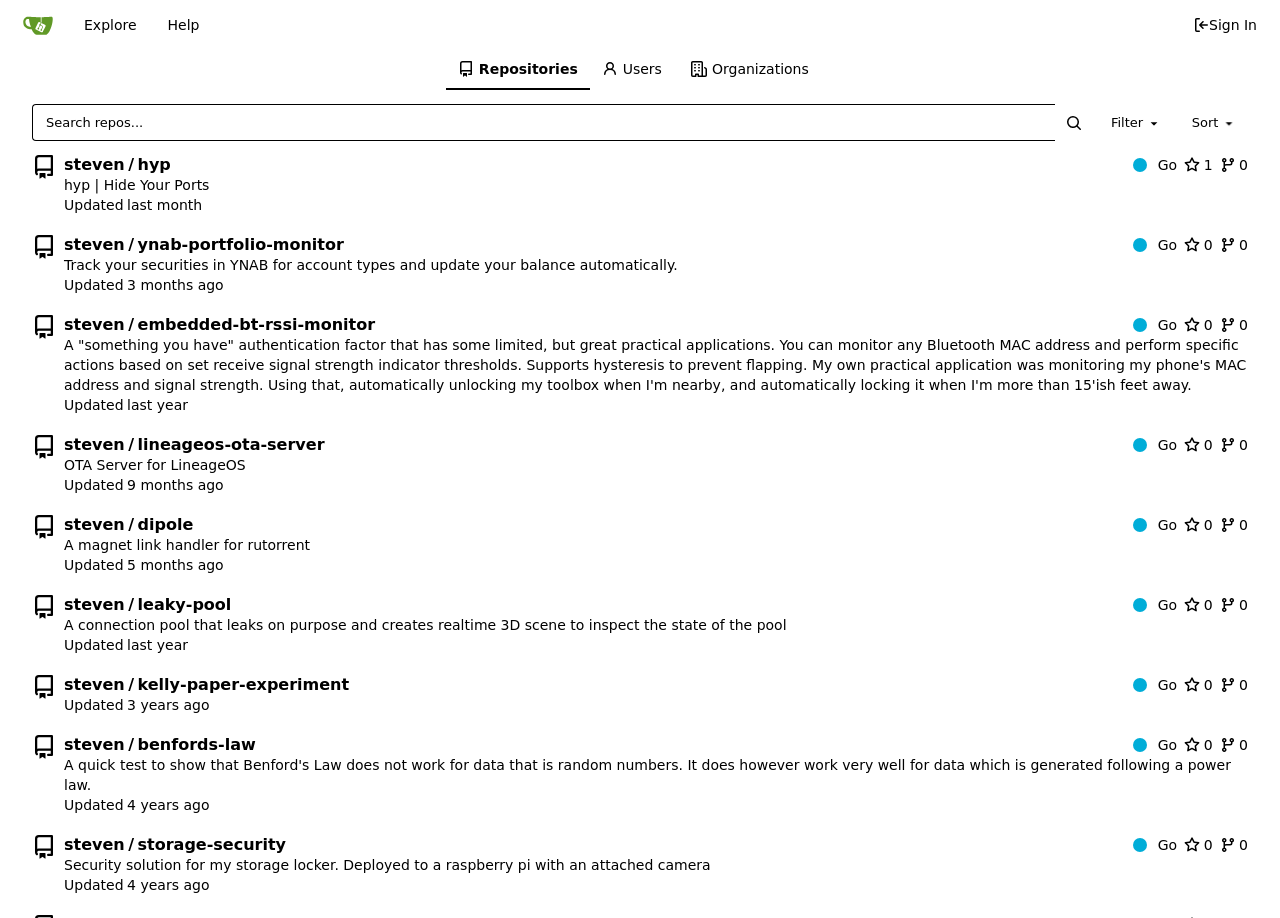Please find the bounding box coordinates of the element's region to be clicked to carry out this instruction: "Filter the results".

[0.859, 0.114, 0.916, 0.153]